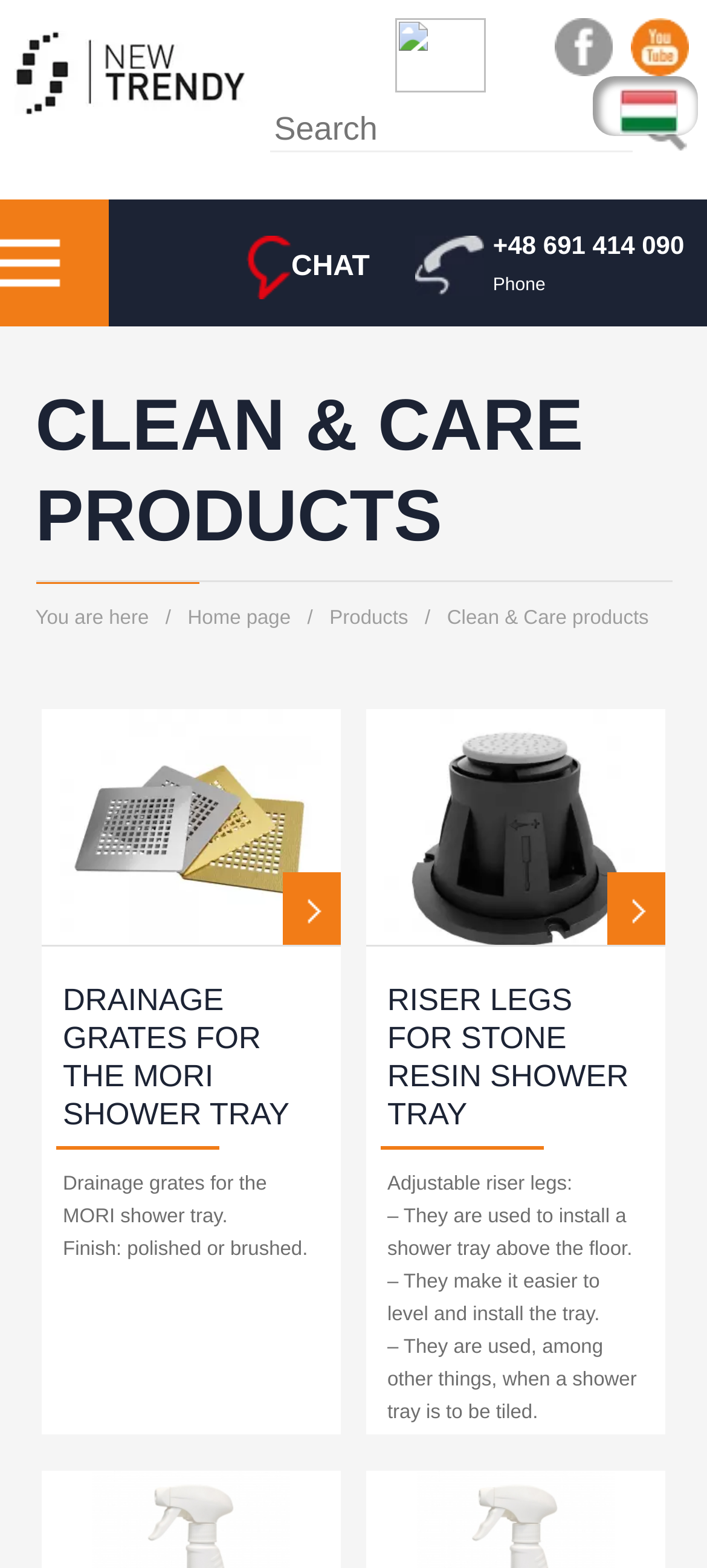What is the phone number on the webpage?
Using the image, answer in one word or phrase.

+48 691 414 090